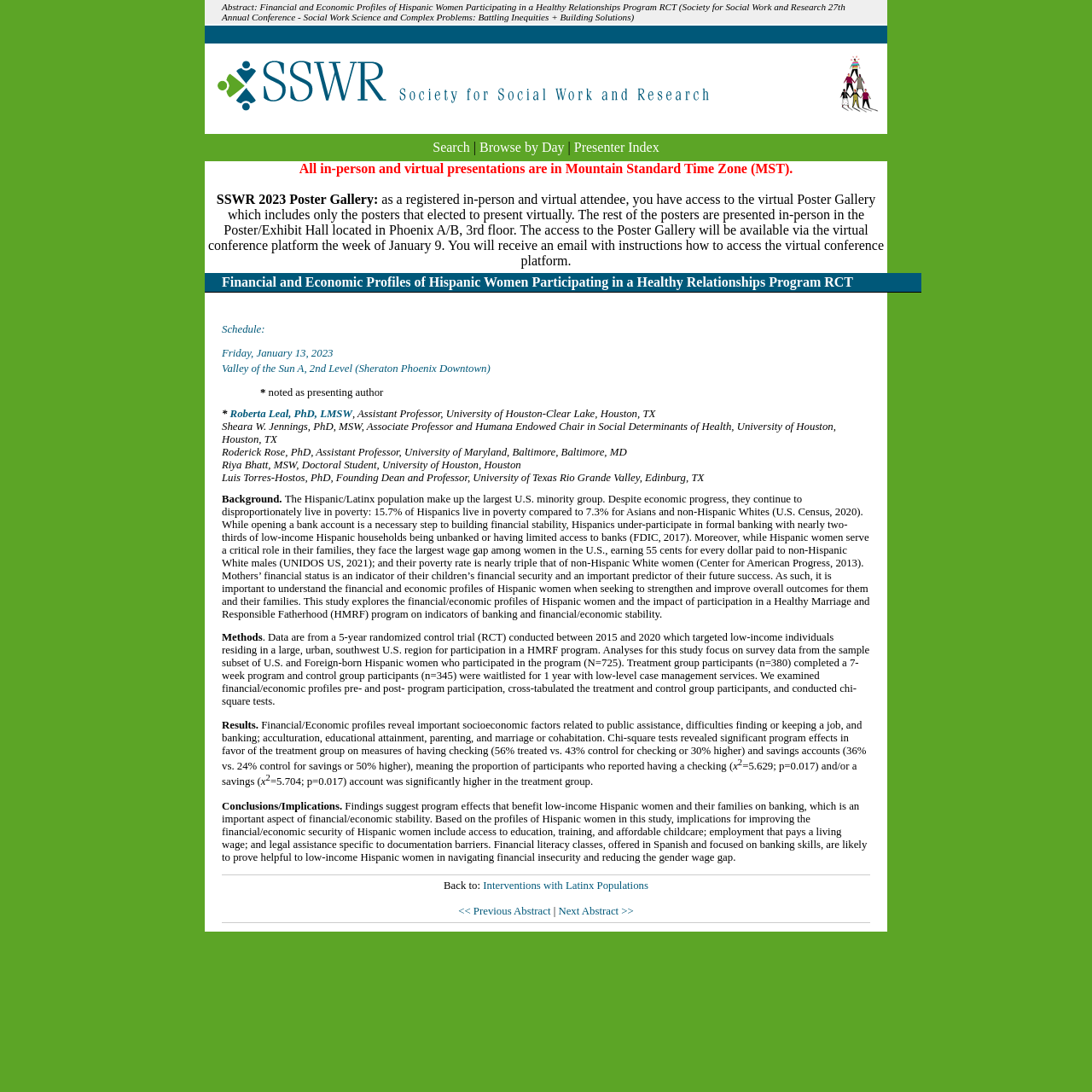Create an in-depth description of the webpage, covering main sections.

This webpage appears to be an abstract for a research paper titled "Financial and Economic Profiles of Hispanic Women Participating in a Healthy Relationships Program RCT" presented at the Society for Social Work and Research 27th Annual Conference. 

At the top of the page, there is a heading with the title of the abstract, followed by a link to visit the client's website. Below this, there are several links to navigate the website, including "Search", "Browse by Day", and "Presenter Index". 

The main content of the abstract is divided into sections, including "Schedule", "Background", "Methods", "Results", and "Conclusions/Implications". The "Schedule" section lists the presentation details, including the date, time, and location. 

The "Background" section provides an overview of the research topic, discussing the economic and financial challenges faced by Hispanic women in the United States. The "Methods" section describes the research design and methodology, including the sample size and data analysis. 

The "Results" section presents the findings of the study, including the financial and economic profiles of Hispanic women and the impact of the Healthy Marriage and Responsible Fatherhood program on their financial stability. The "Conclusions/Implications" section summarizes the main findings and discusses the implications for improving the financial security of Hispanic women. 

At the bottom of the page, there are links to navigate to related abstracts, including "Interventions with Latinx Populations" and "Next Abstract >>".